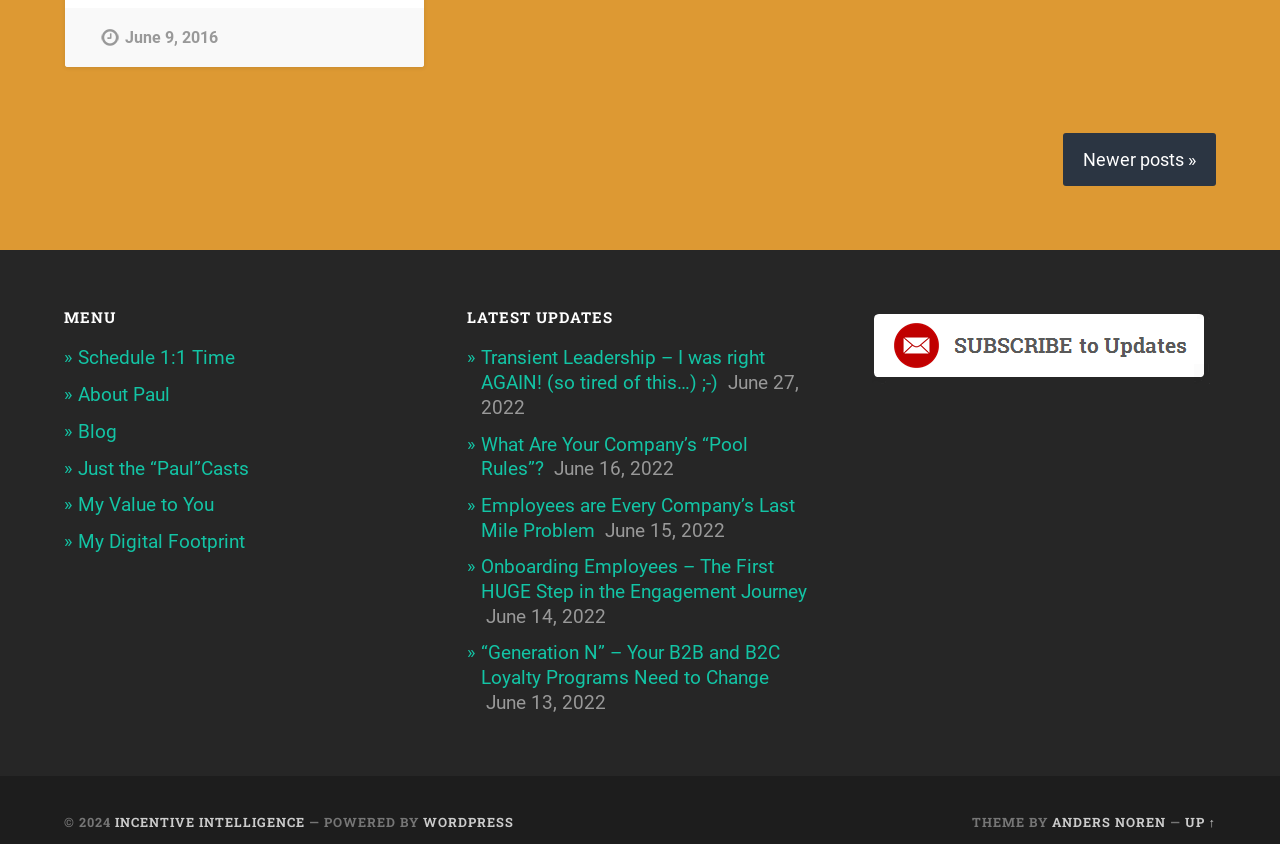What is the copyright year of the webpage?
Using the image as a reference, answer the question with a short word or phrase.

2024